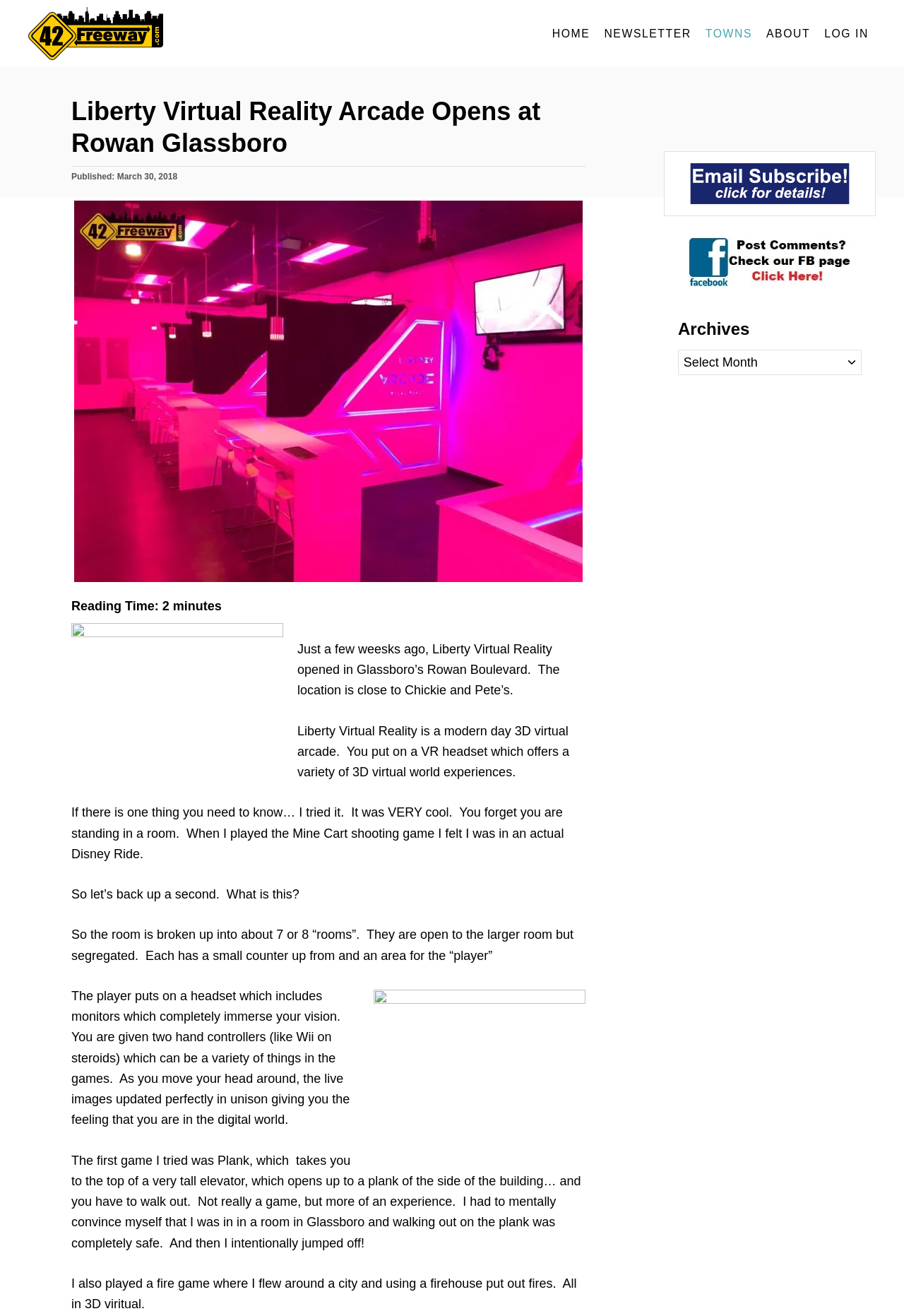Using details from the image, please answer the following question comprehensively:
What is the first game the author tried?

The author mentioned that the first game they tried was Plank, which takes you to the top of a very tall elevator, which opens up to a plank of the side of the building, and you have to walk out.